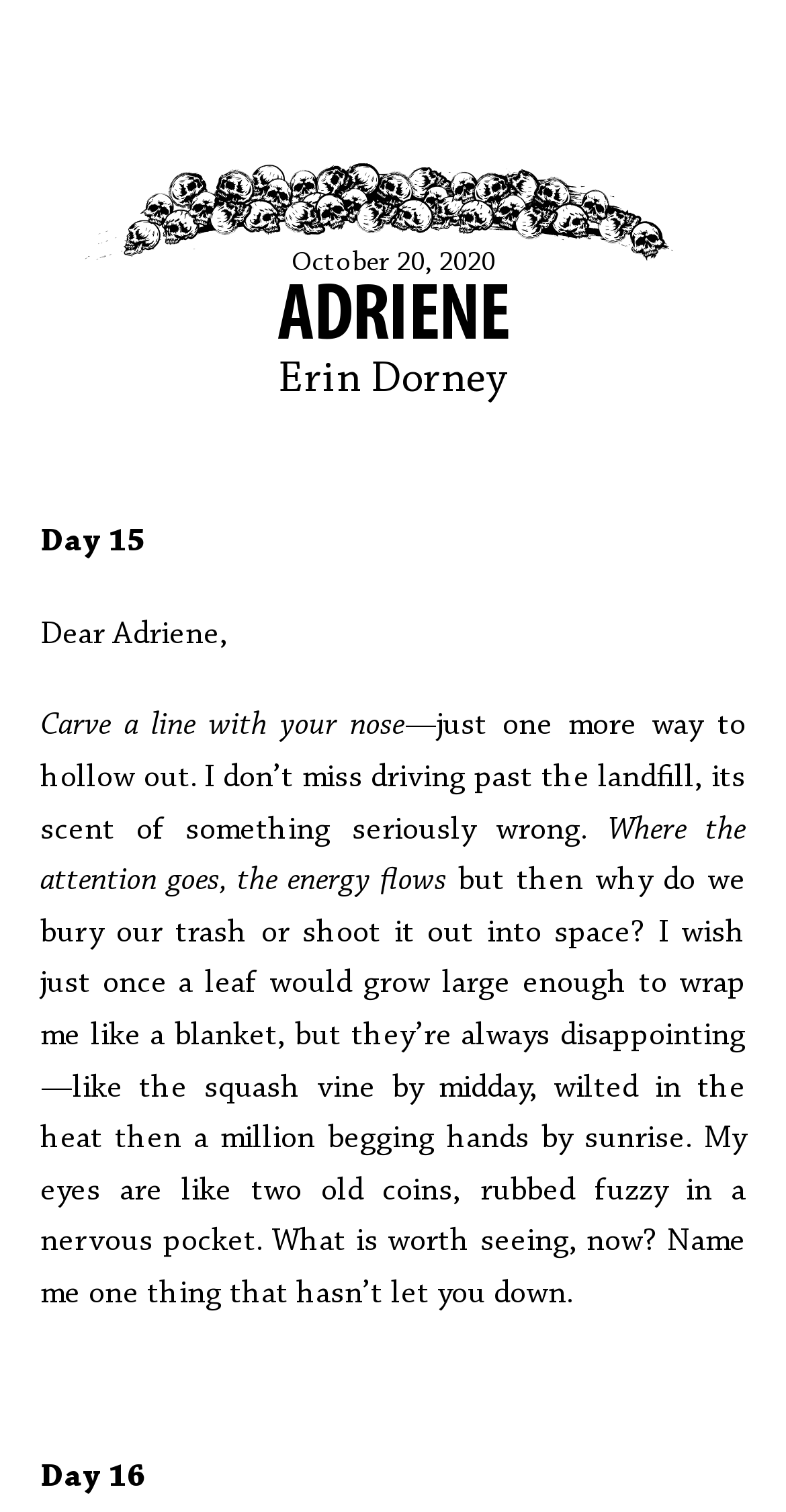What is the theme of the first entry?
Examine the image and give a concise answer in one word or a short phrase.

Nature and disappointment